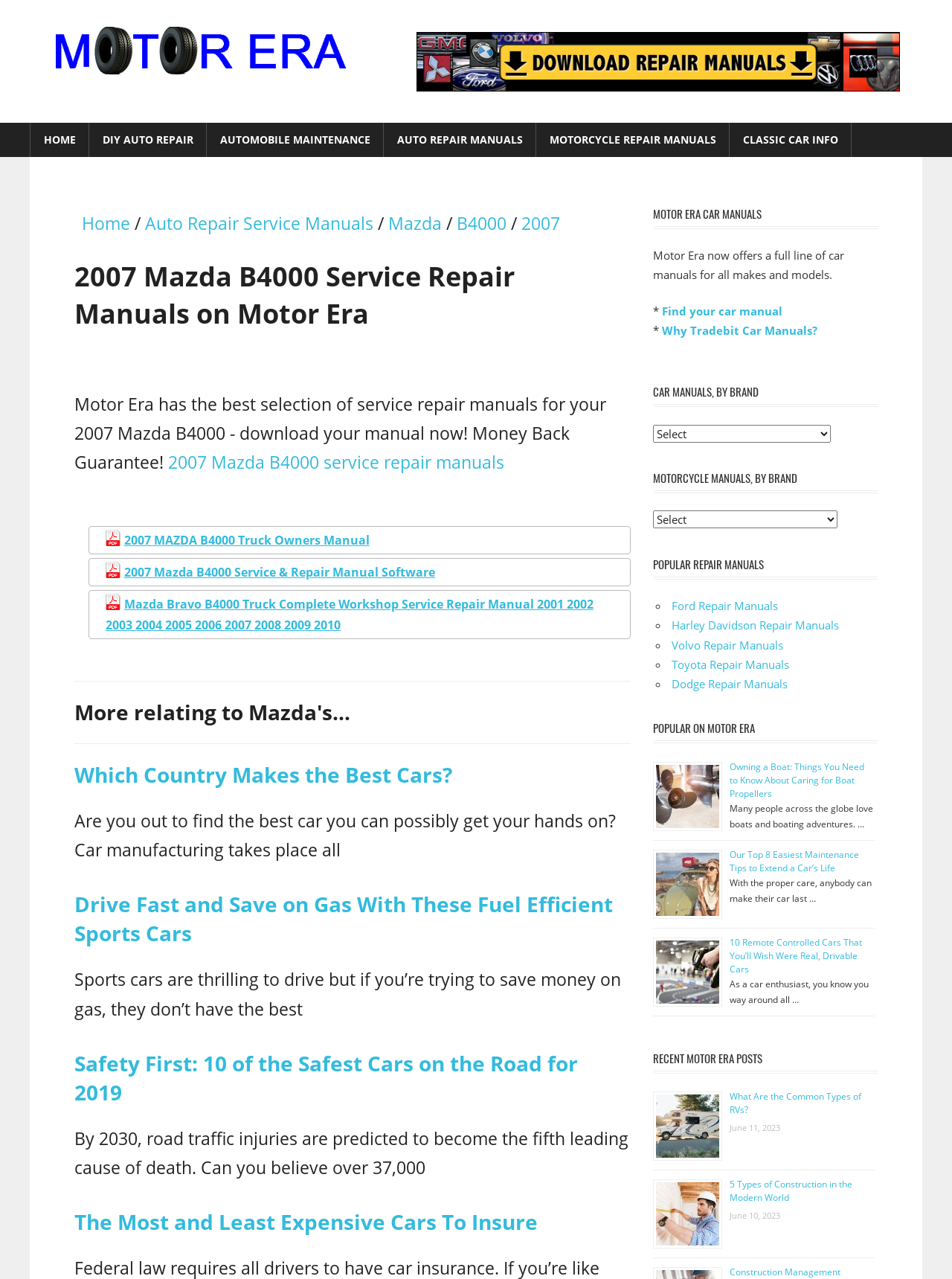How many links are there in the 'POPULAR REPAIR MANUALS' section?
Provide a detailed answer to the question using information from the image.

In the 'POPULAR REPAIR MANUALS' section, there are five links: 'Ford Repair Manuals', 'Harley Davidson Repair Manuals', 'Volvo Repair Manuals', 'Toyota Repair Manuals', and 'Dodge Repair Manuals'.